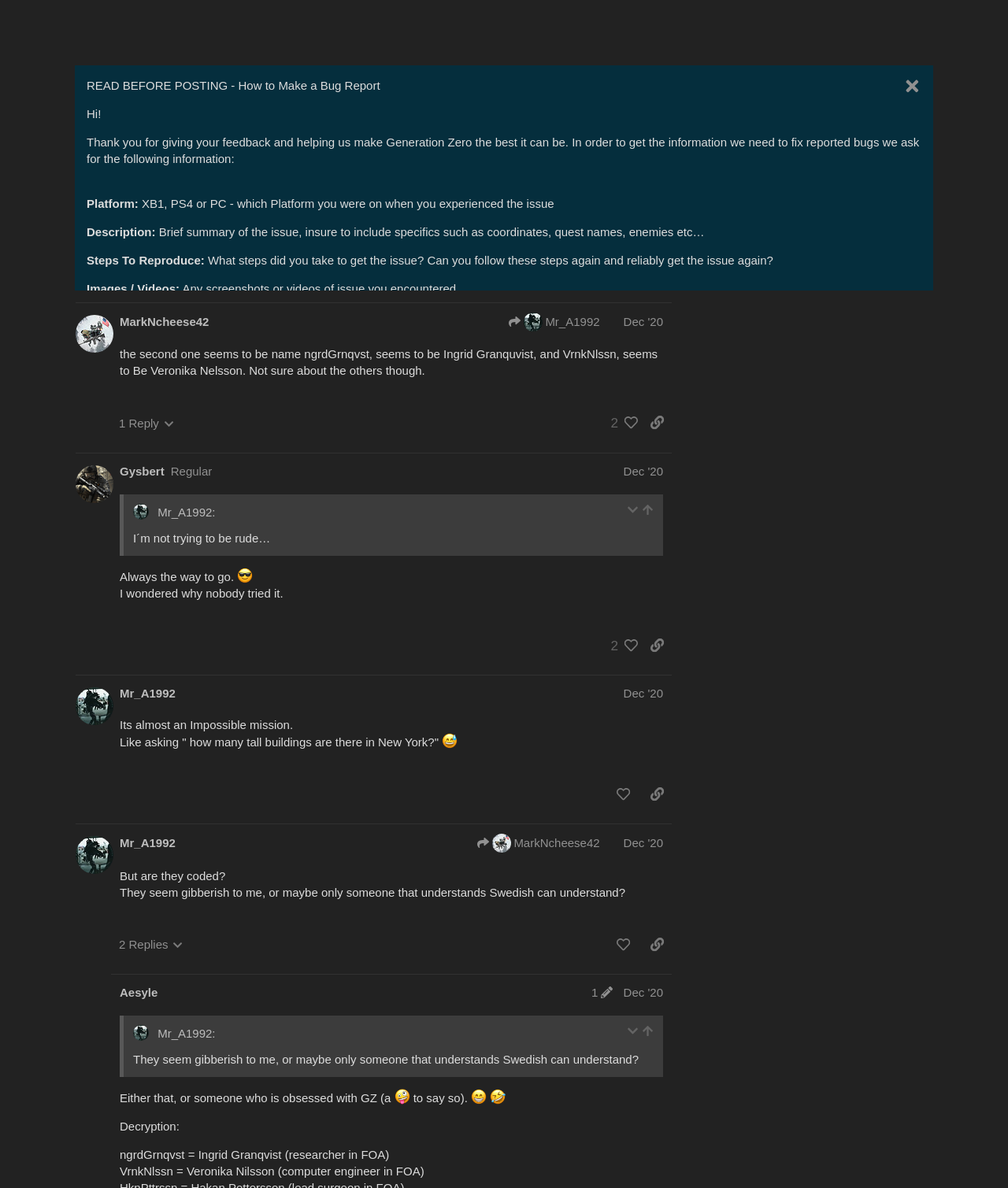Using the image as a reference, answer the following question in as much detail as possible:
How many people liked this post?

The number of people who liked this post can be found in the button element that says '1 person liked this post. Click to view'.